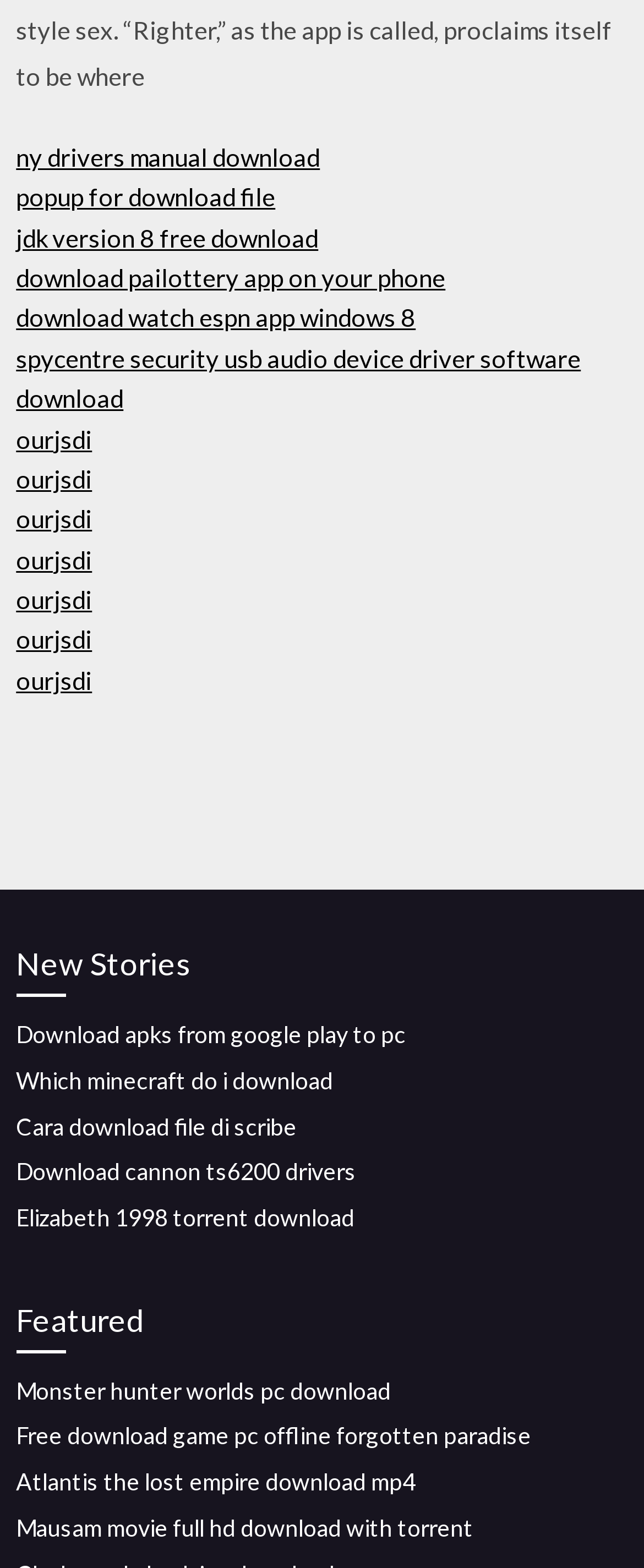Please specify the bounding box coordinates of the region to click in order to perform the following instruction: "Download NY drivers manual".

[0.025, 0.09, 0.497, 0.109]